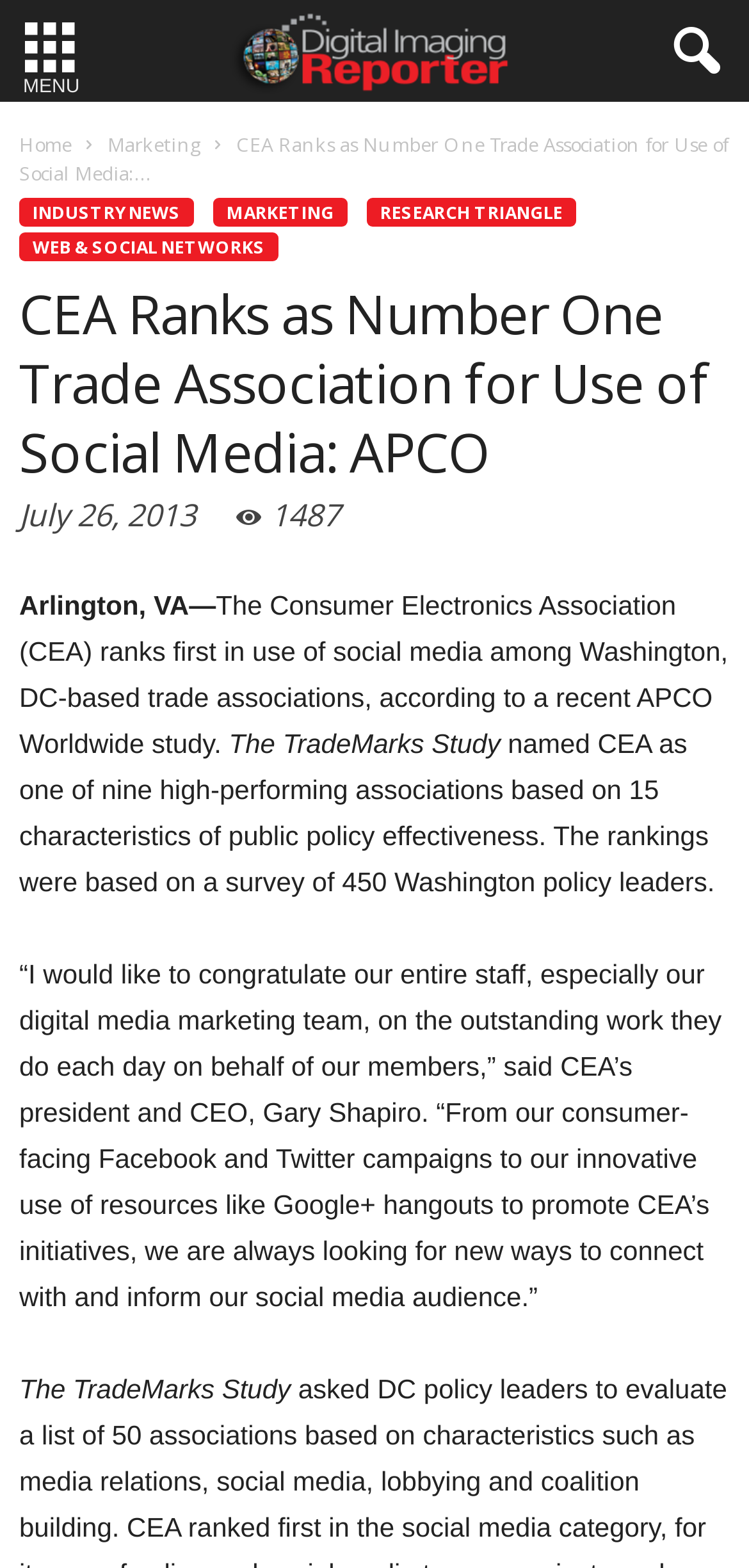How many policy leaders were surveyed for the study?
Please provide a comprehensive answer based on the contents of the image.

The webpage states that the rankings were based on a survey of 450 Washington policy leaders.